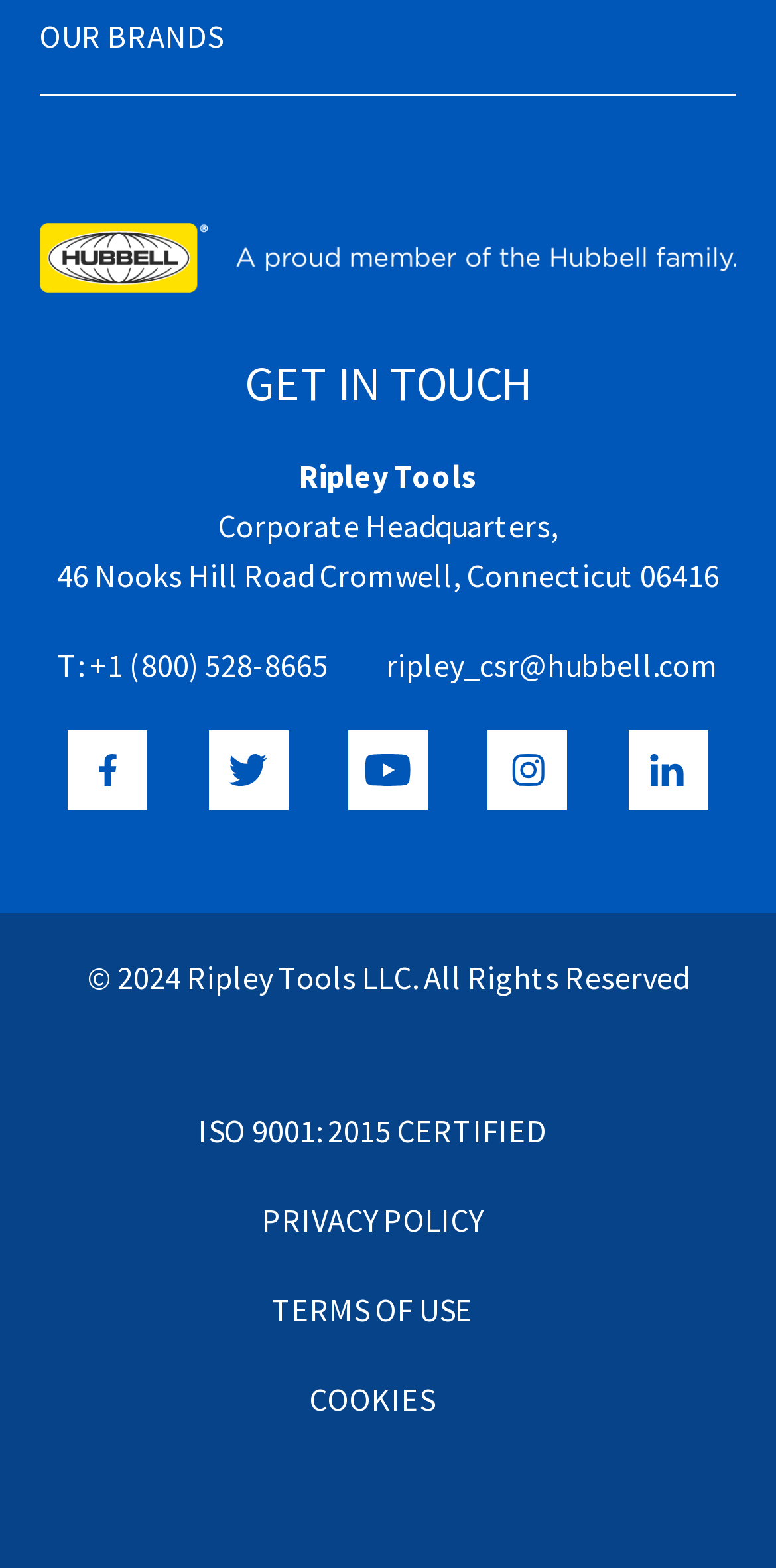Please identify the bounding box coordinates of the clickable element to fulfill the following instruction: "Follow Ripley Tools on Facebook". The coordinates should be four float numbers between 0 and 1, i.e., [left, top, right, bottom].

[0.088, 0.466, 0.191, 0.517]